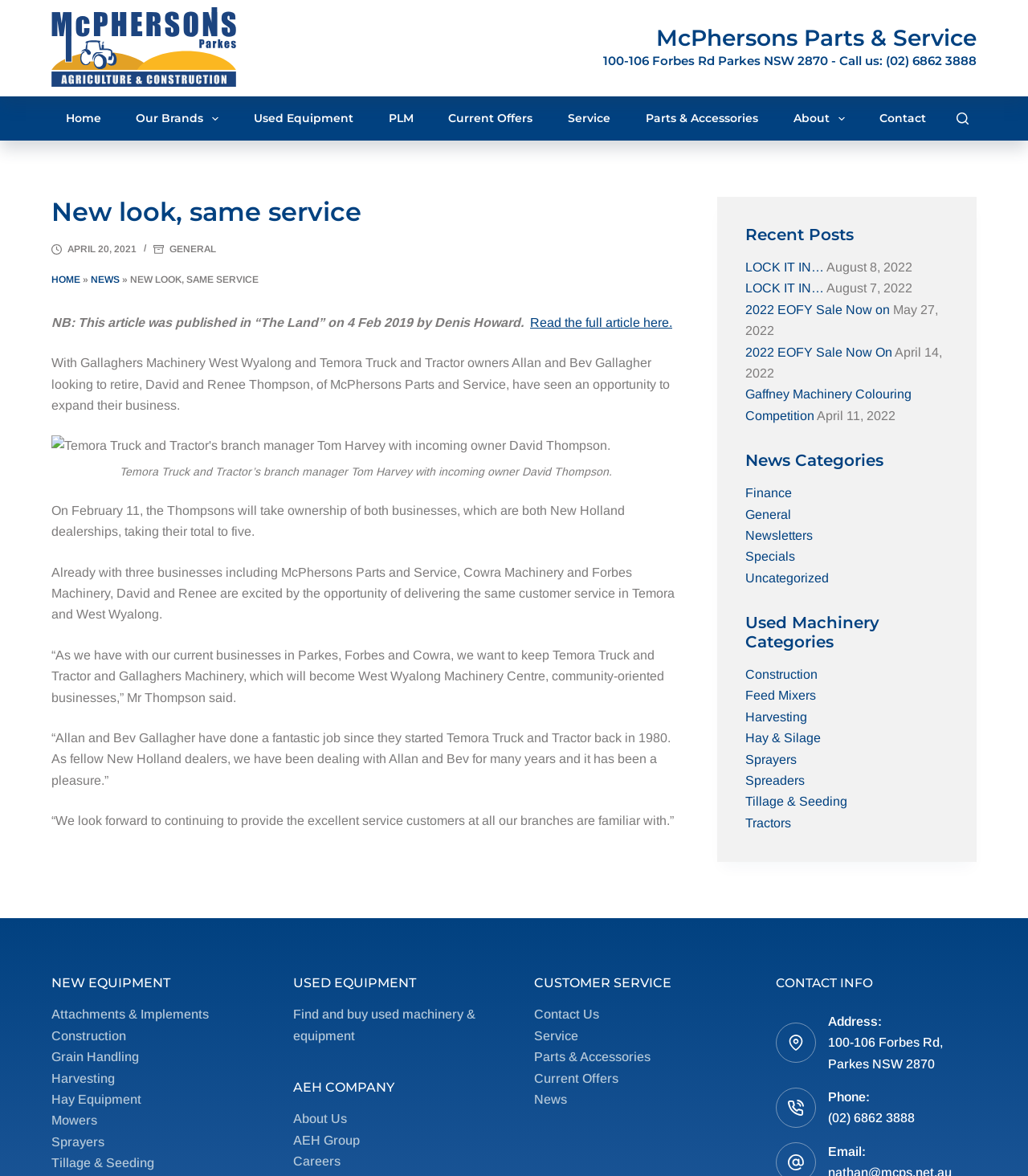Based on the image, please elaborate on the answer to the following question:
What is the name of the branch manager of Temora Truck and Tractor?

The name of the branch manager of Temora Truck and Tractor can be found in the figure element, which includes a caption that reads 'Temora Truck and Tractor’s branch manager Tom Harvey with incoming owner David Thompson.' This suggests that Tom Harvey is the branch manager of Temora Truck and Tractor.